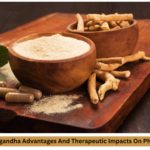What forms of ashwagandha are shown in the image?
Using the image, elaborate on the answer with as much detail as possible.

The caption states that one bowl contains a 'fine, sandy powder' and the other holds 'root pieces', suggesting that these are the two forms of ashwagandha shown in the image.